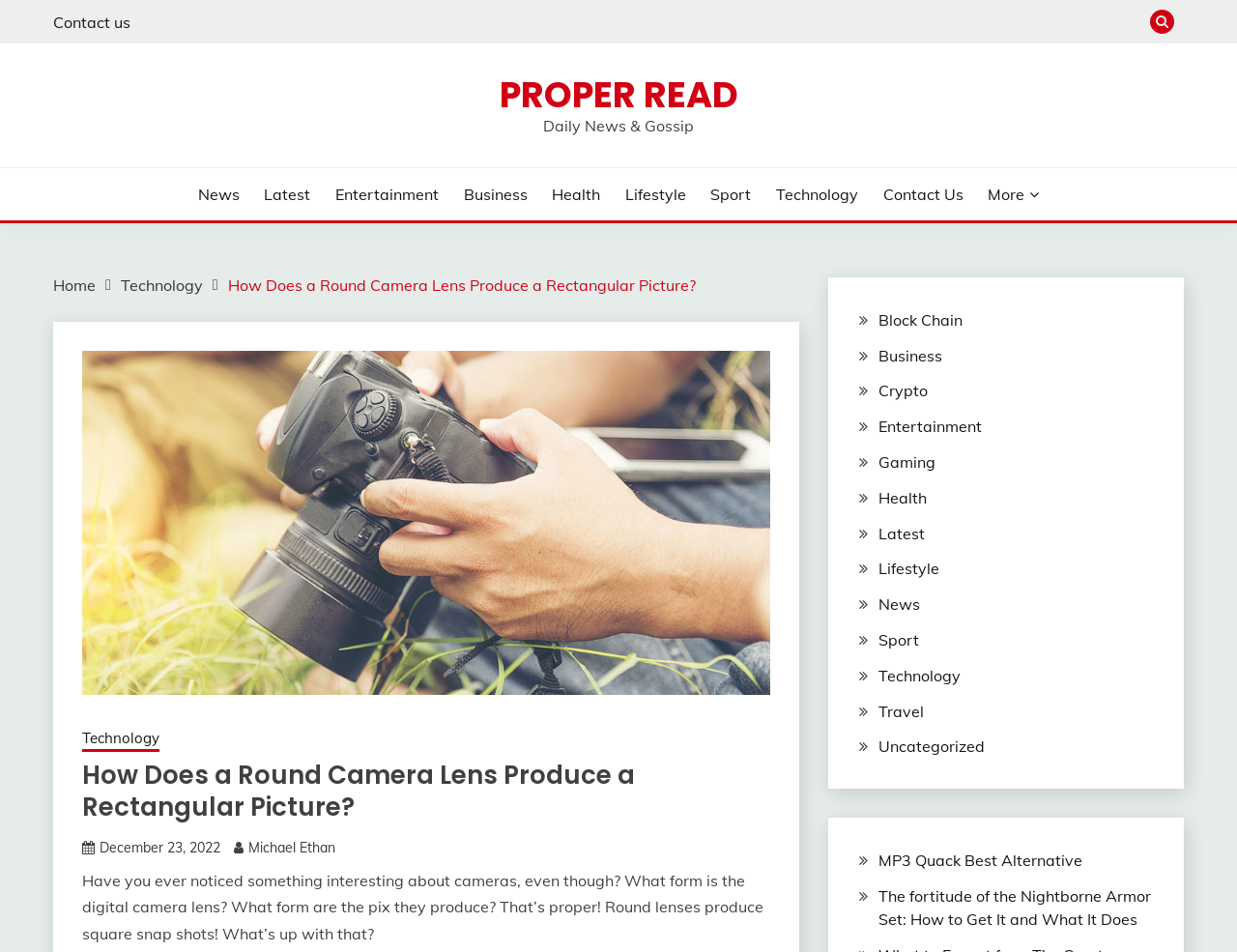Locate the headline of the webpage and generate its content.

How Does a Round Camera Lens Produce a Rectangular Picture?